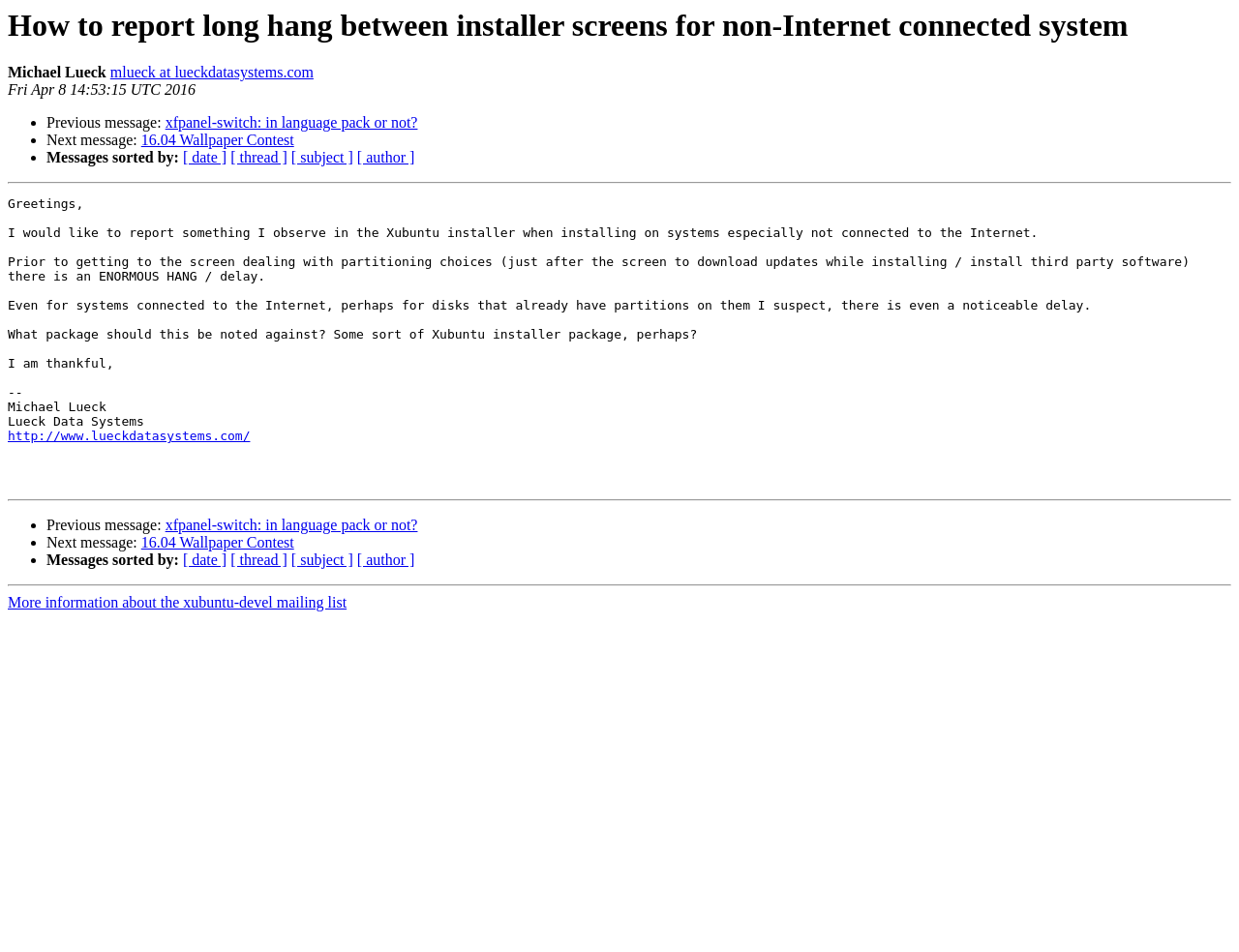Determine the bounding box coordinates for the clickable element to execute this instruction: "Visit Michael Lueck's homepage". Provide the coordinates as four float numbers between 0 and 1, i.e., [left, top, right, bottom].

[0.006, 0.451, 0.202, 0.466]